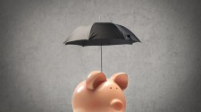Elaborate on the contents of the image in great detail.

The image features a whimsical yet thought-provoking representation of financial security, depicted by a piggy bank sheltered under a small black umbrella. The juxtaposition of the piggy bank, a traditional symbol of savings and financial prudence, and the protective umbrella suggests a need for safeguarding one's finances. The background is a simple, neutral texture that highlights the pink hue of the piggy bank and the starkness of the umbrella, emphasizing themes of protection and caution in economic matters. This visual metaphor serves as a reminder of the importance of financial planning and risk management in uncertain times, aligning well with the article titled "Cocky Bears Outmatched: Tech Triumphs," which likely discusses current market dynamics and trends.